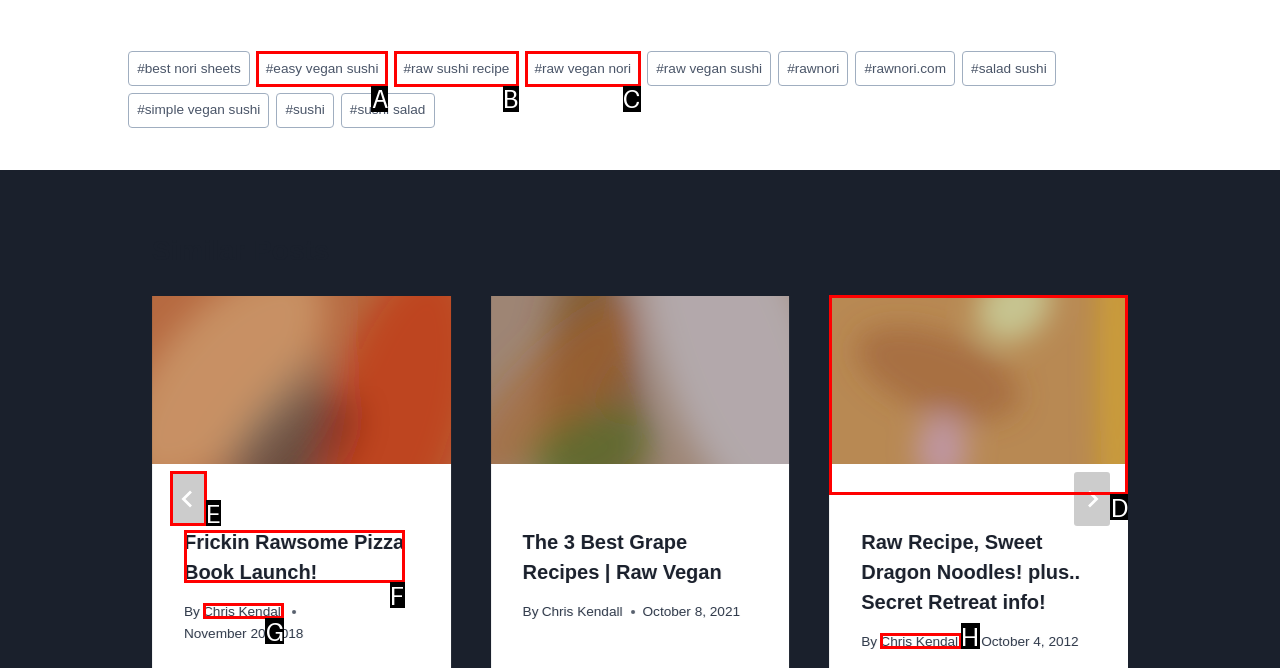Which option is described as follows: Frickin Rawsome Pizza Book Launch!
Answer with the letter of the matching option directly.

F